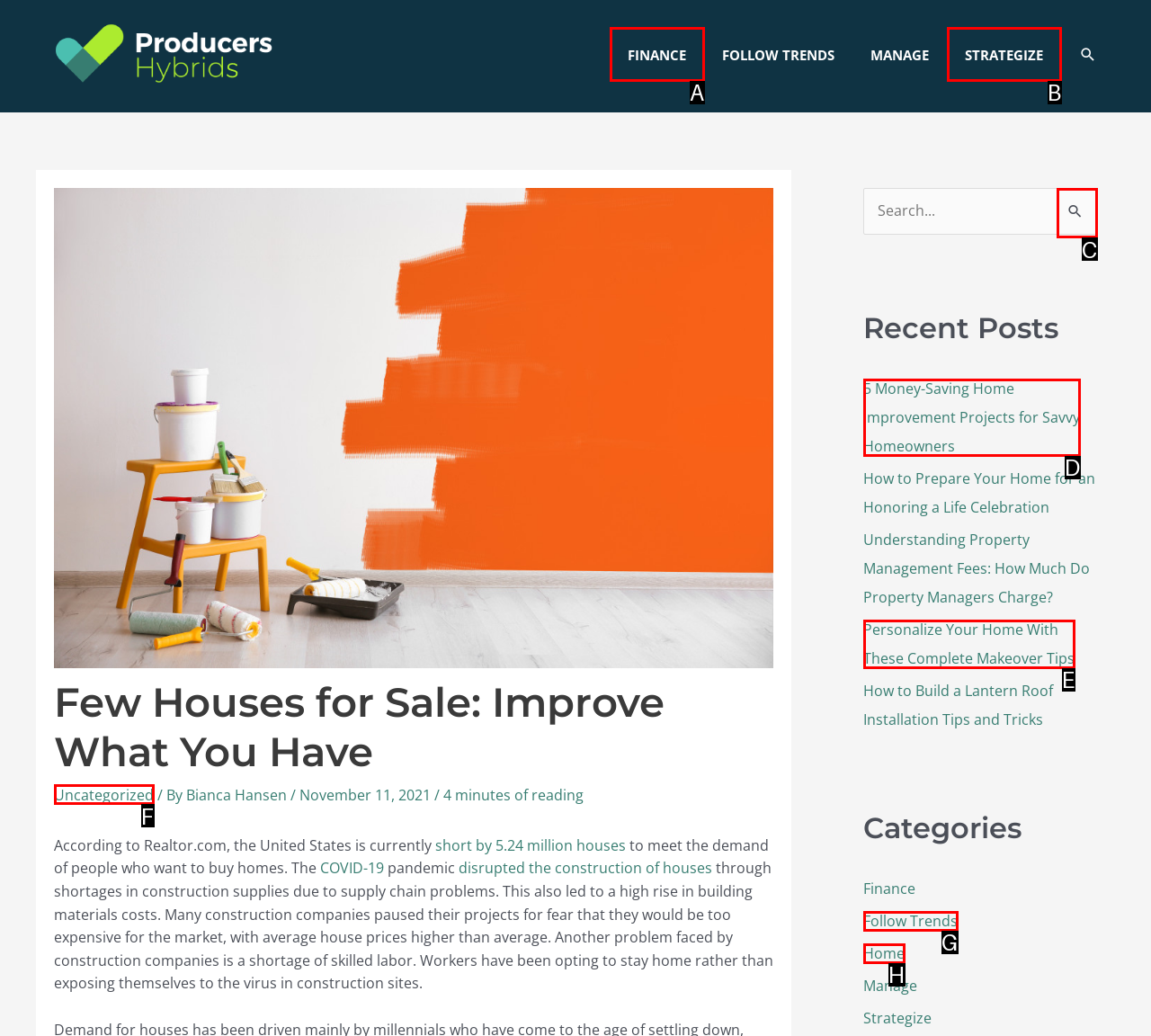Based on the description parent_node: Search for: value="Search", identify the most suitable HTML element from the options. Provide your answer as the corresponding letter.

C